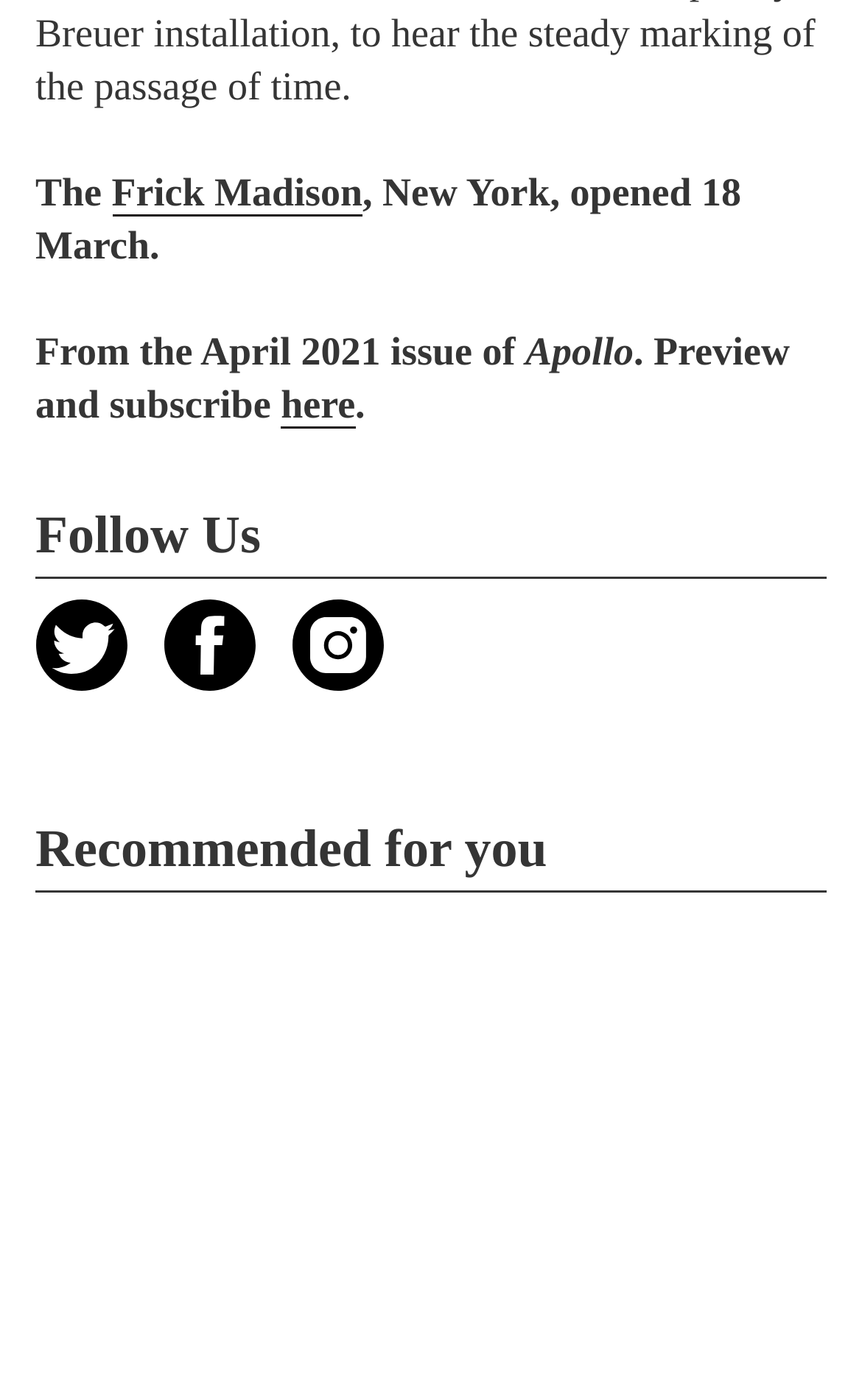Identify and provide the bounding box for the element described by: "Follow us".

[0.041, 0.427, 0.149, 0.493]